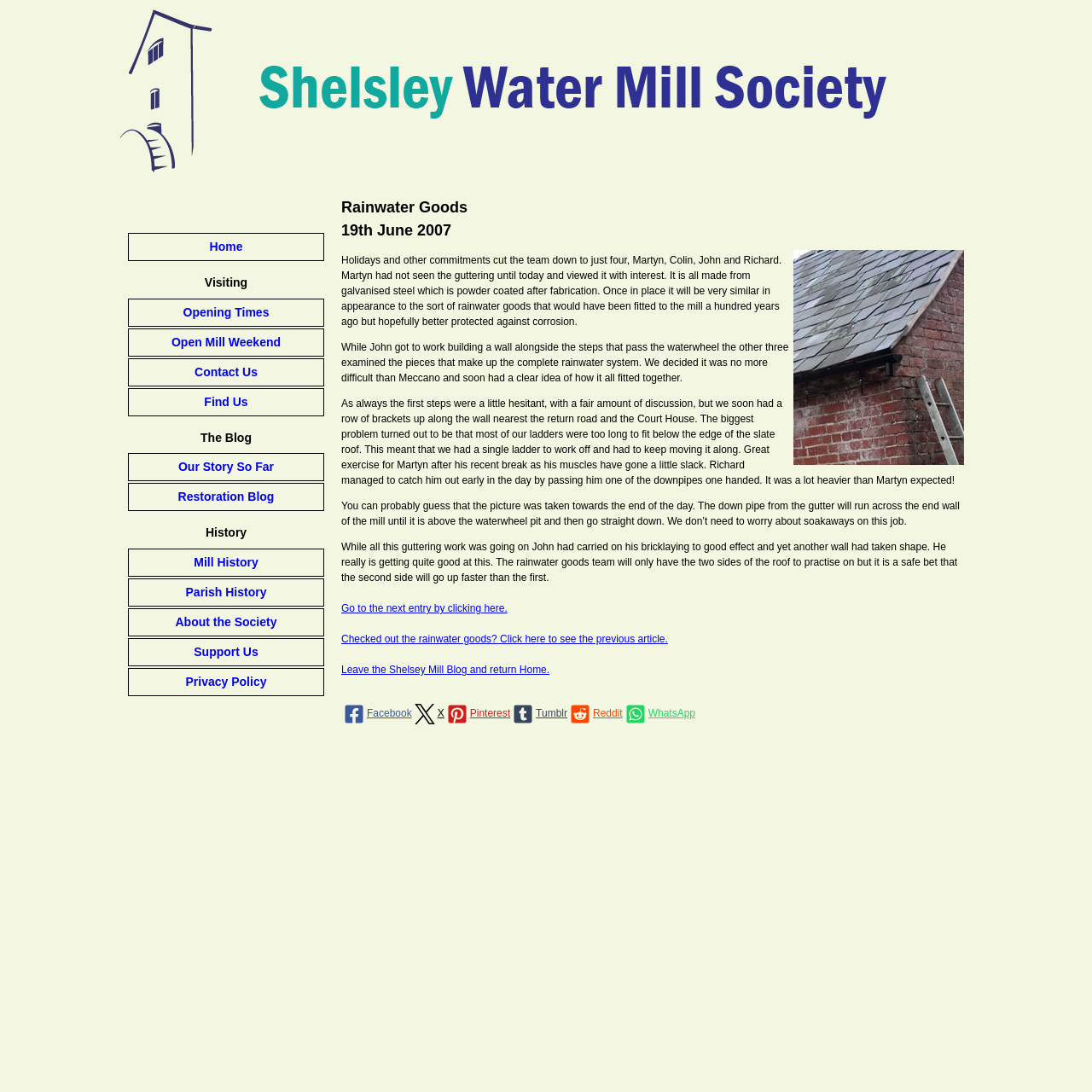How many people were involved in the rainwater goods installation?
Using the information from the image, provide a comprehensive answer to the question.

The text states 'Holidays and other commitments cut the team down to just four, Martyn, Colin, John and Richard.' This indicates that four people were involved in the installation of the rainwater goods.